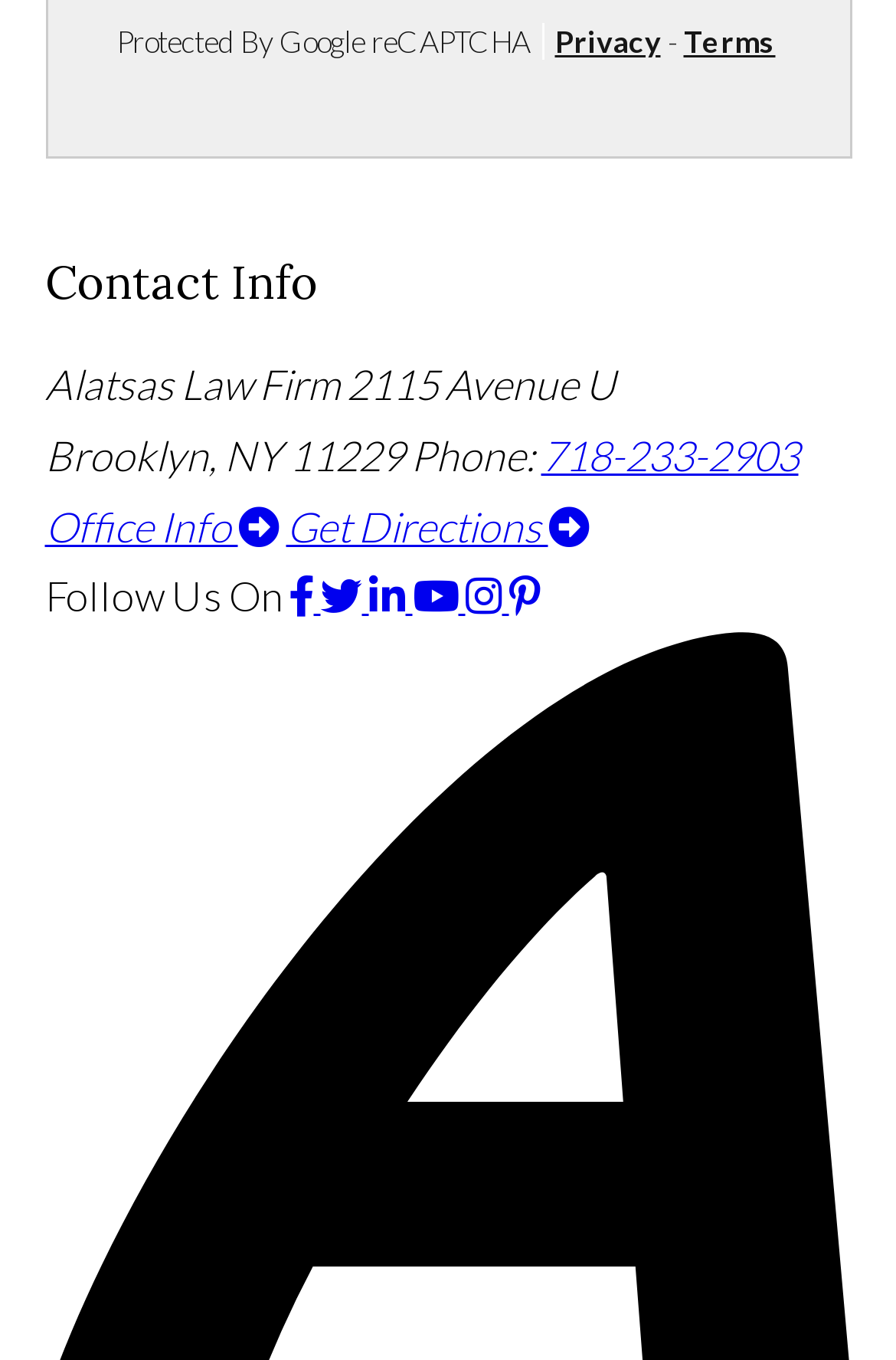Please identify the bounding box coordinates of the element that needs to be clicked to execute the following command: "Click on Privacy". Provide the bounding box using four float numbers between 0 and 1, formatted as [left, top, right, bottom].

[0.619, 0.017, 0.737, 0.044]